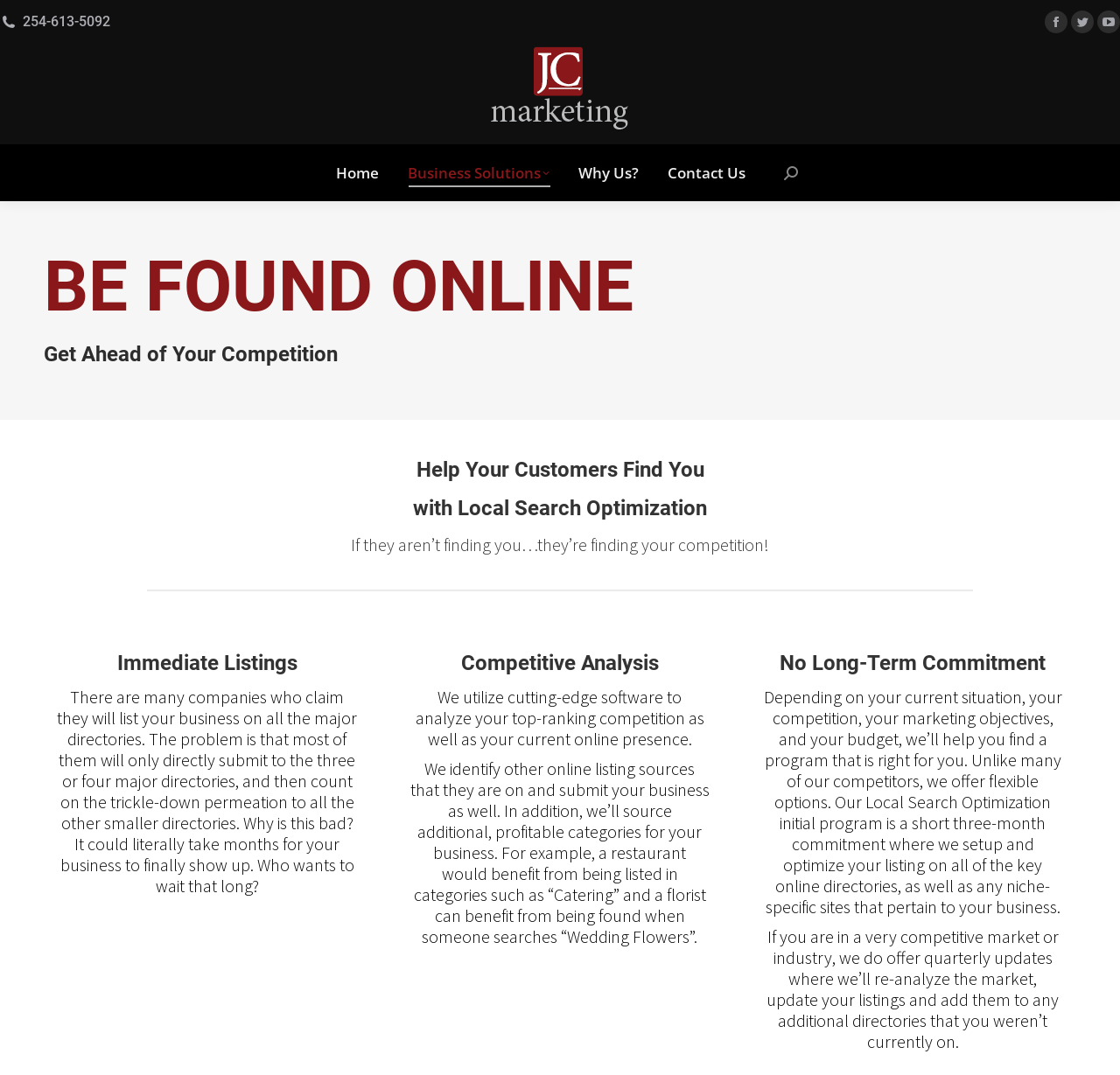How long is the initial local search optimization program?
Refer to the image and respond with a one-word or short-phrase answer.

Three months